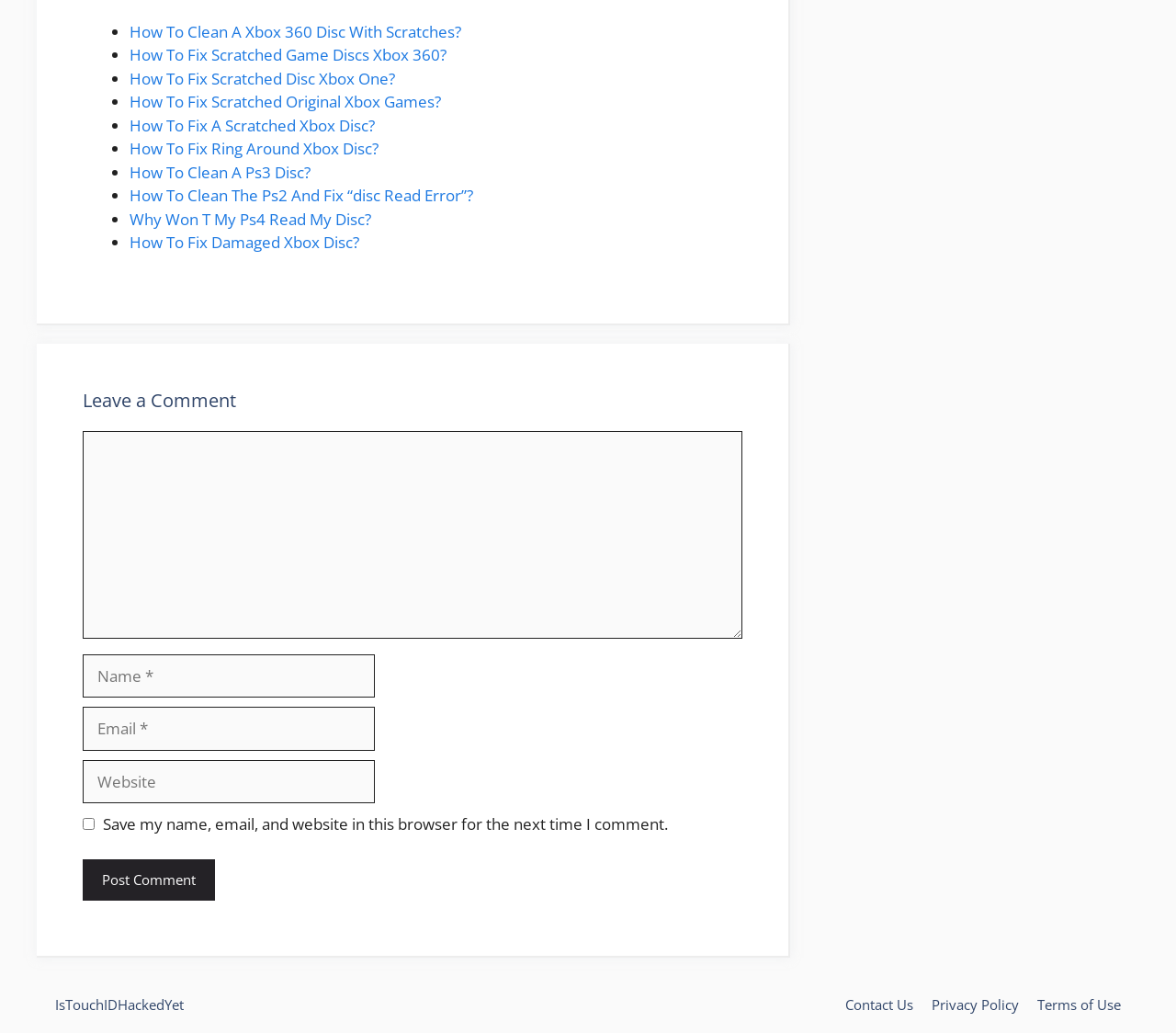Can you show the bounding box coordinates of the region to click on to complete the task described in the instruction: "Enter your name"?

[0.07, 0.633, 0.319, 0.675]